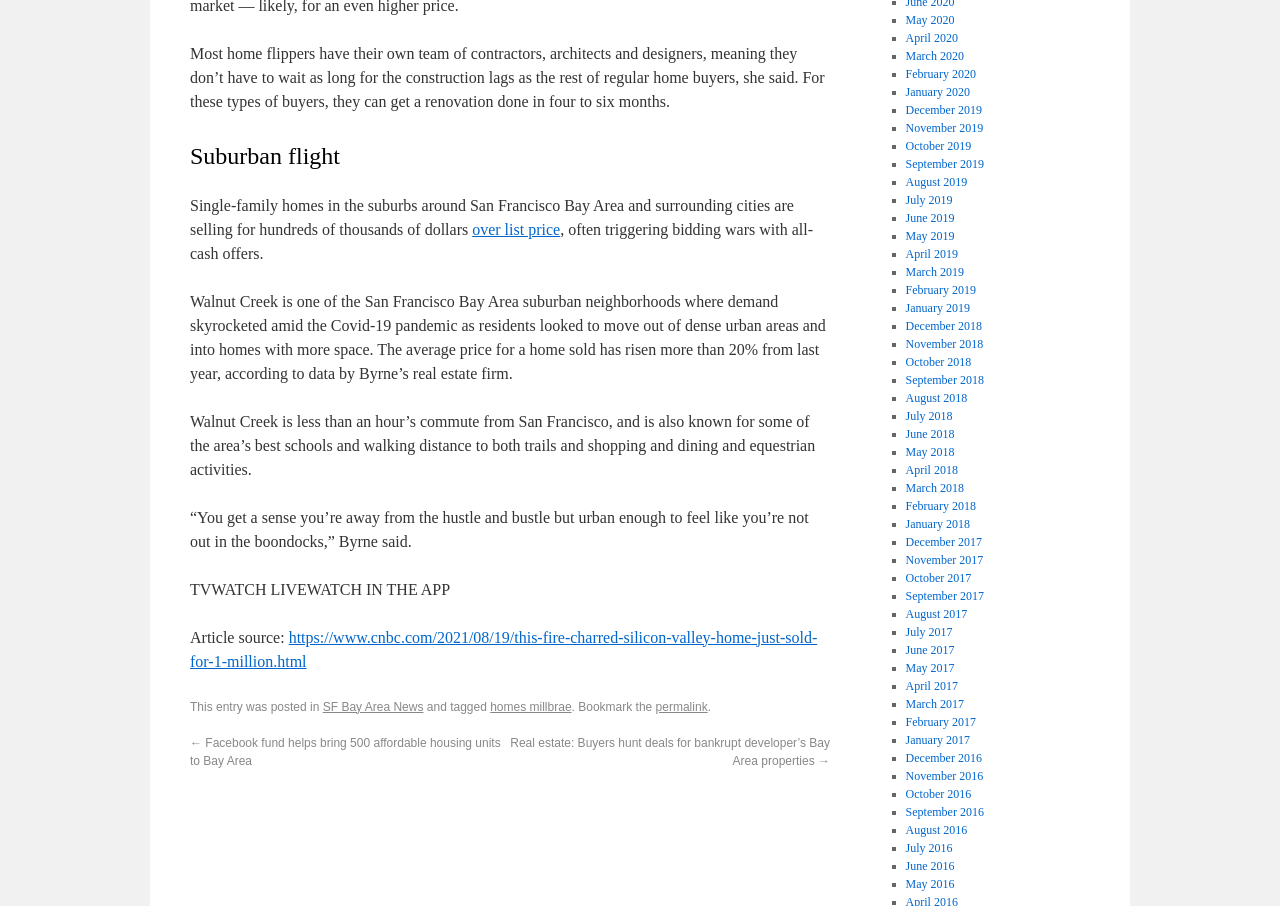Determine the bounding box of the UI component based on this description: "November 2017". The bounding box coordinates should be four float values between 0 and 1, i.e., [left, top, right, bottom].

[0.707, 0.61, 0.768, 0.626]